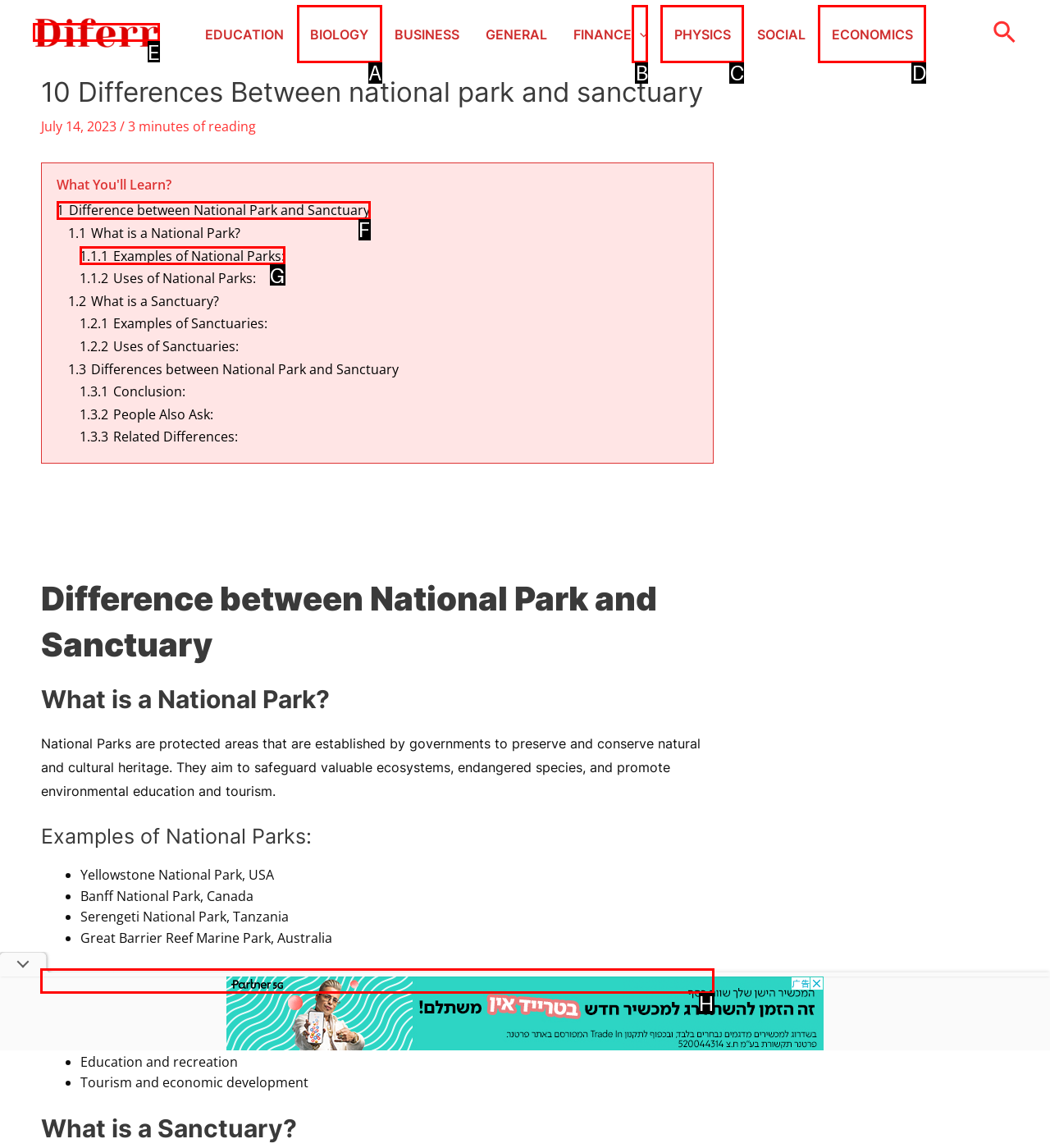Please indicate which HTML element to click in order to fulfill the following task: Learn about 'Uses of National Parks:' Respond with the letter of the chosen option.

H